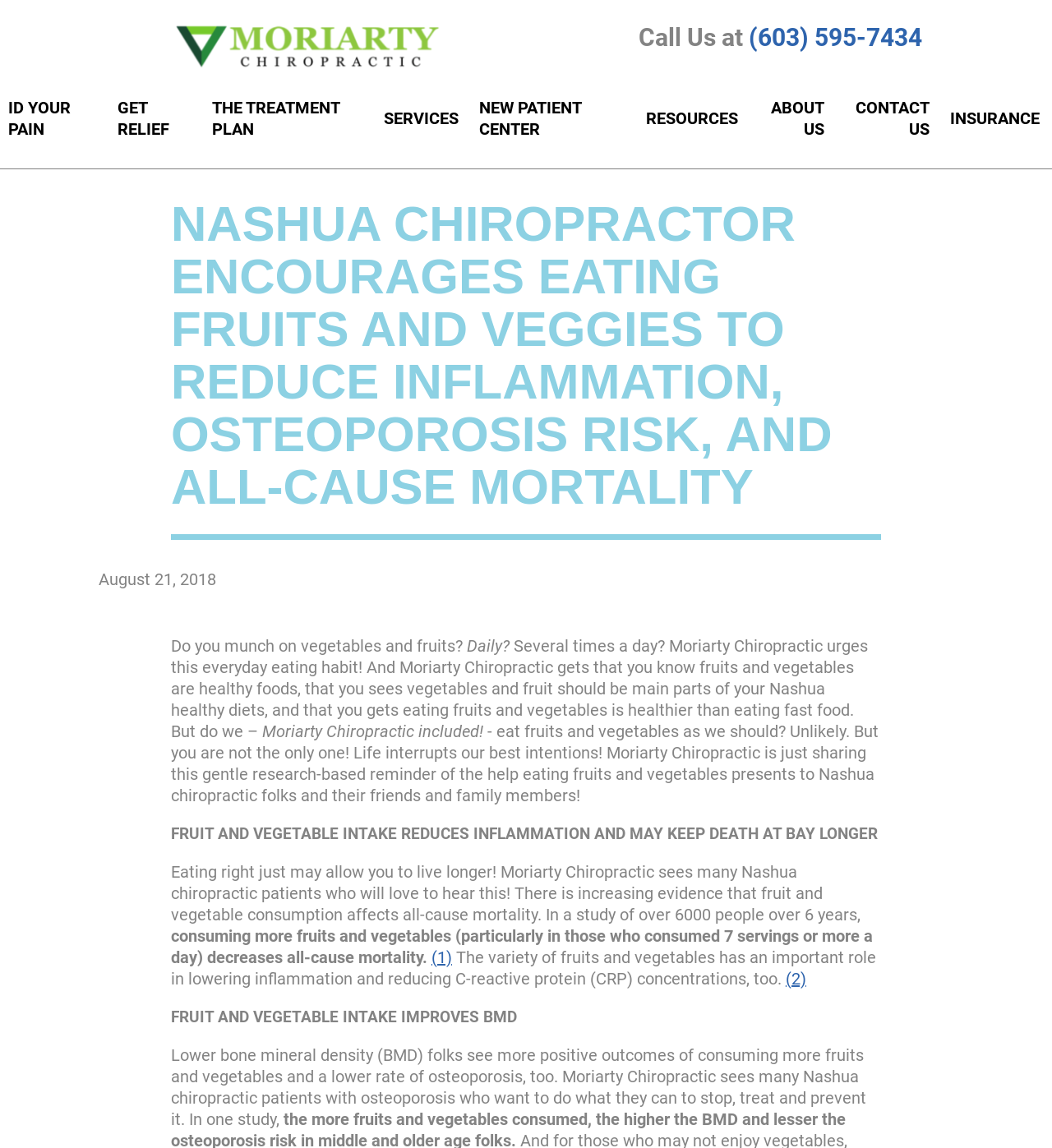Find the bounding box coordinates for the area that should be clicked to accomplish the instruction: "Read the article about Nashua chiropractor".

[0.162, 0.172, 0.838, 0.47]